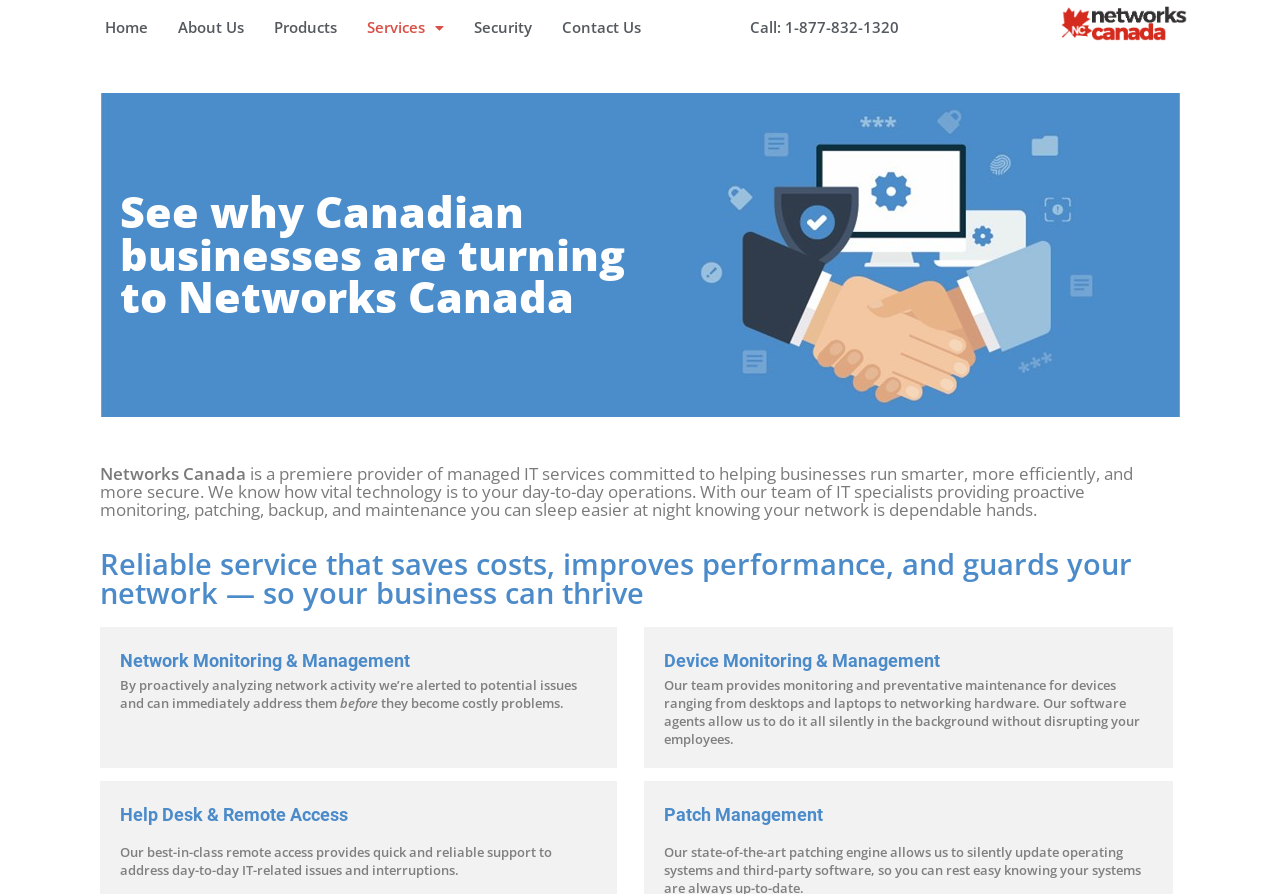What type of devices does Networks Canada provide monitoring and maintenance for?
Look at the image and answer with only one word or phrase.

Desktops, laptops, and networking hardware